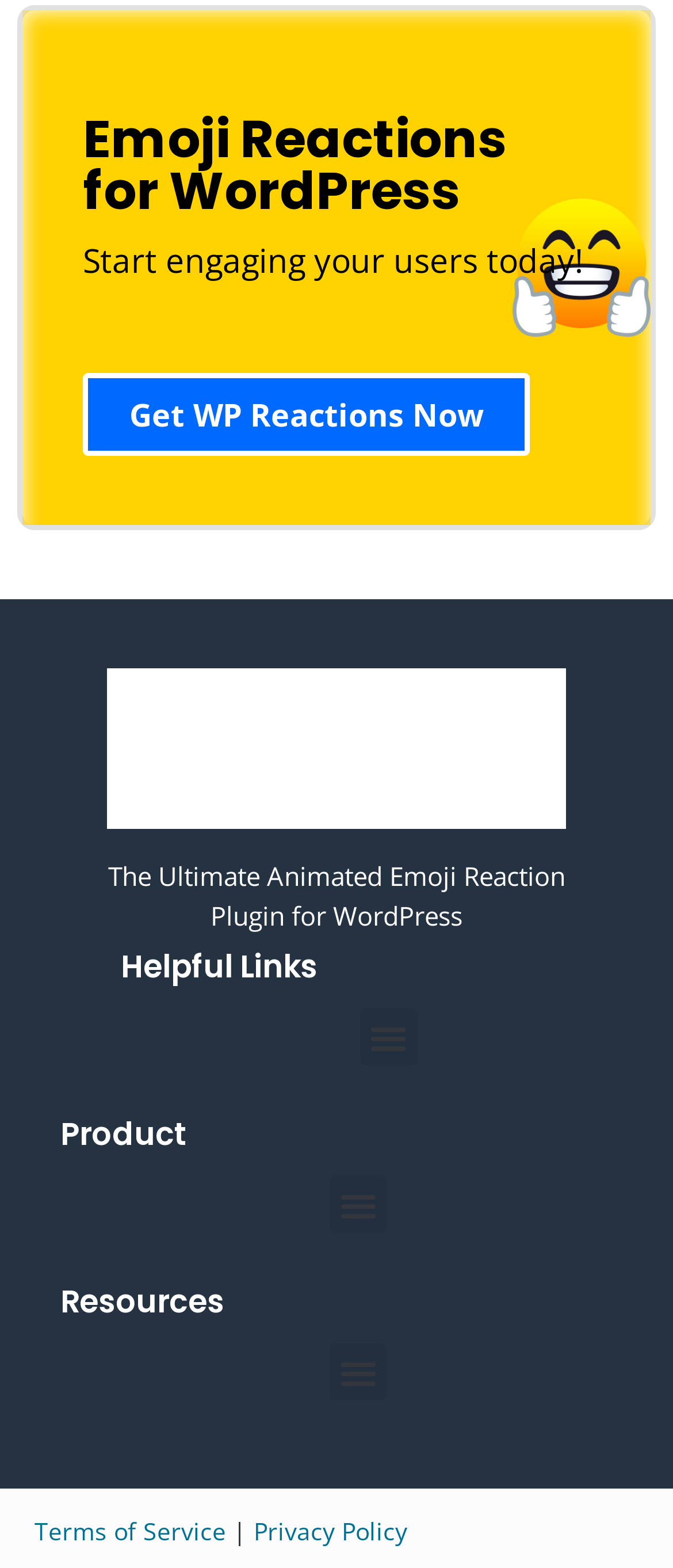Determine the bounding box for the UI element as described: "Privacy Policy". The coordinates should be represented as four float numbers between 0 and 1, formatted as [left, top, right, bottom].

[0.377, 0.966, 0.605, 0.987]